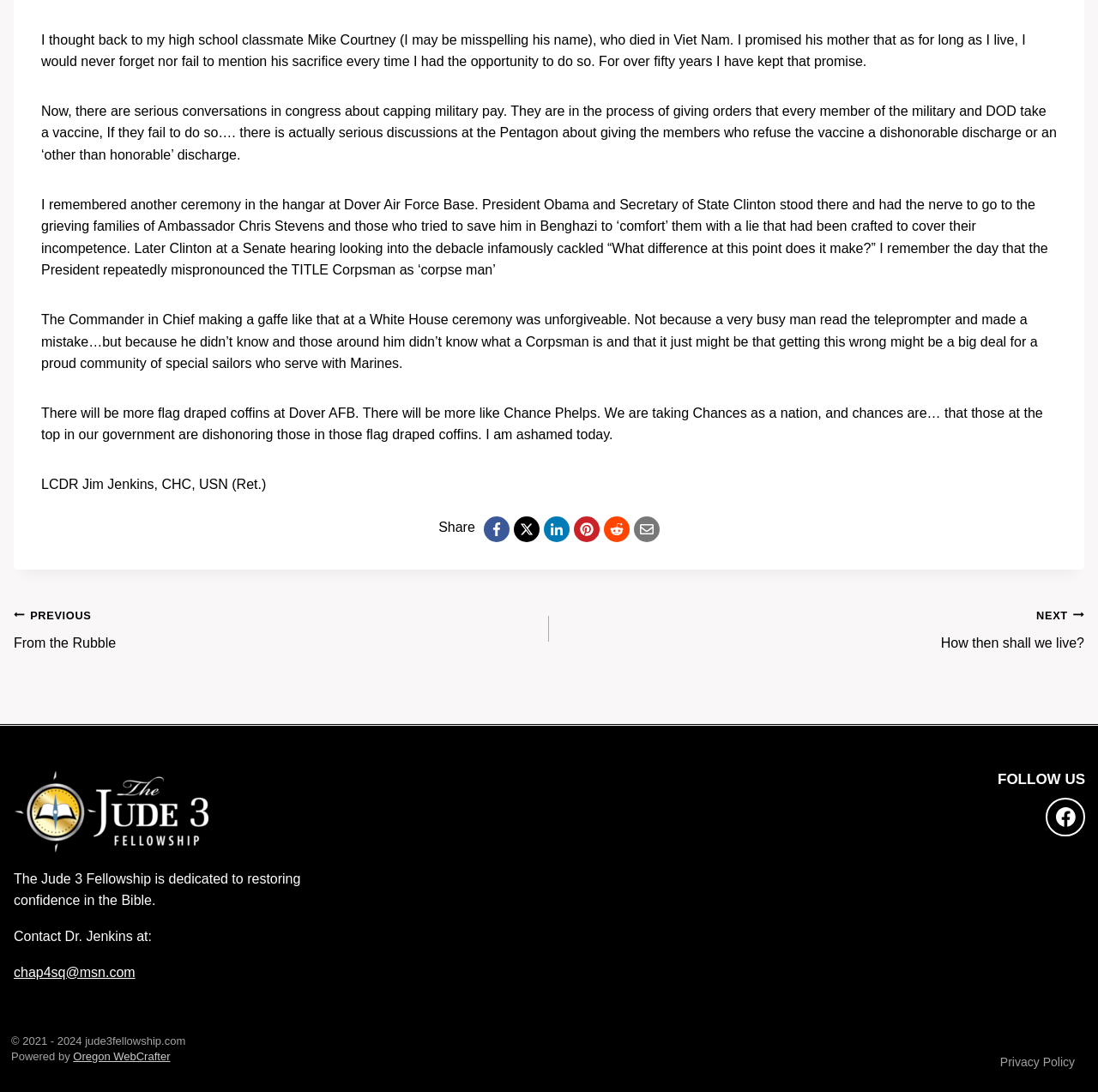Give a short answer using one word or phrase for the question:
What is the author's feeling about the government?

Ashamed